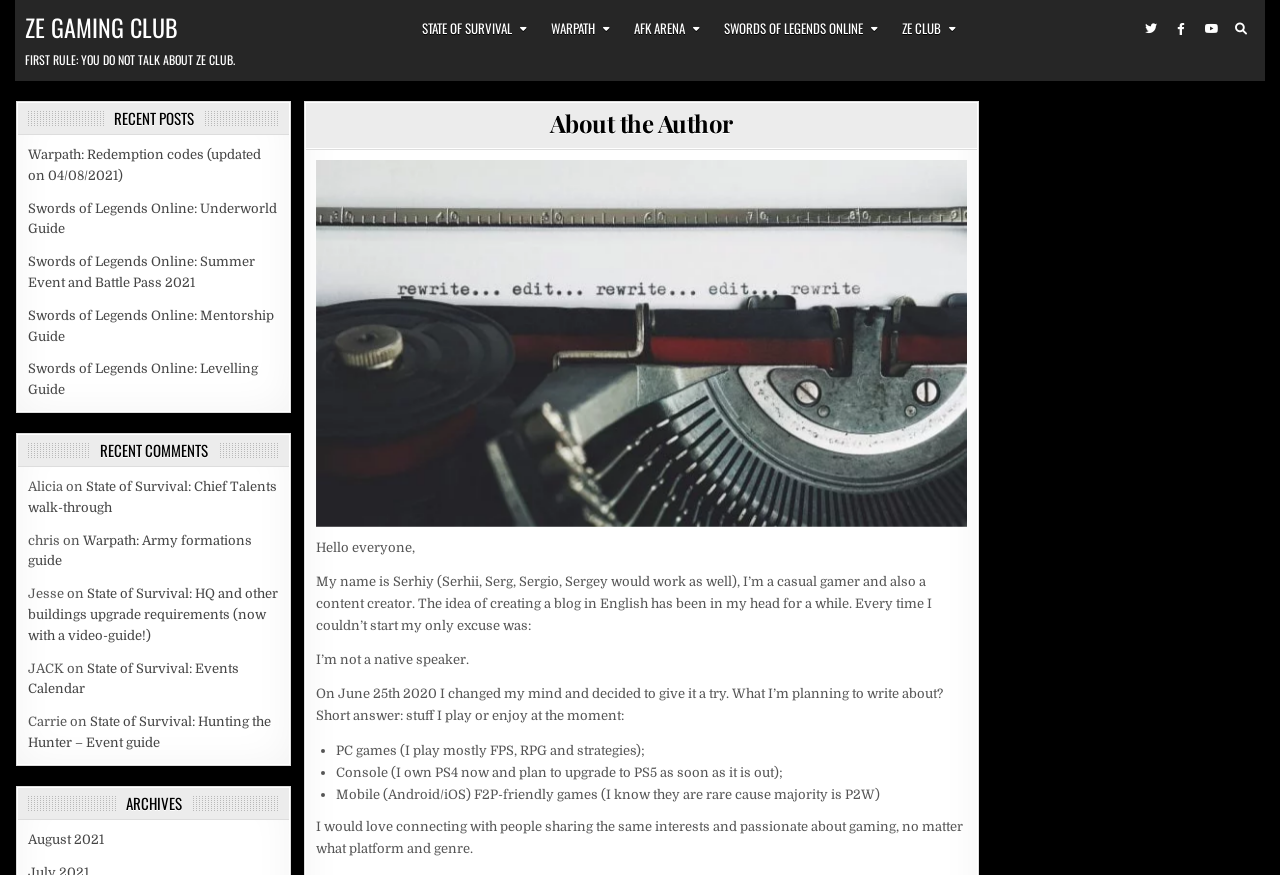Kindly determine the bounding box coordinates for the clickable area to achieve the given instruction: "Check the recent posts".

[0.022, 0.166, 0.218, 0.458]